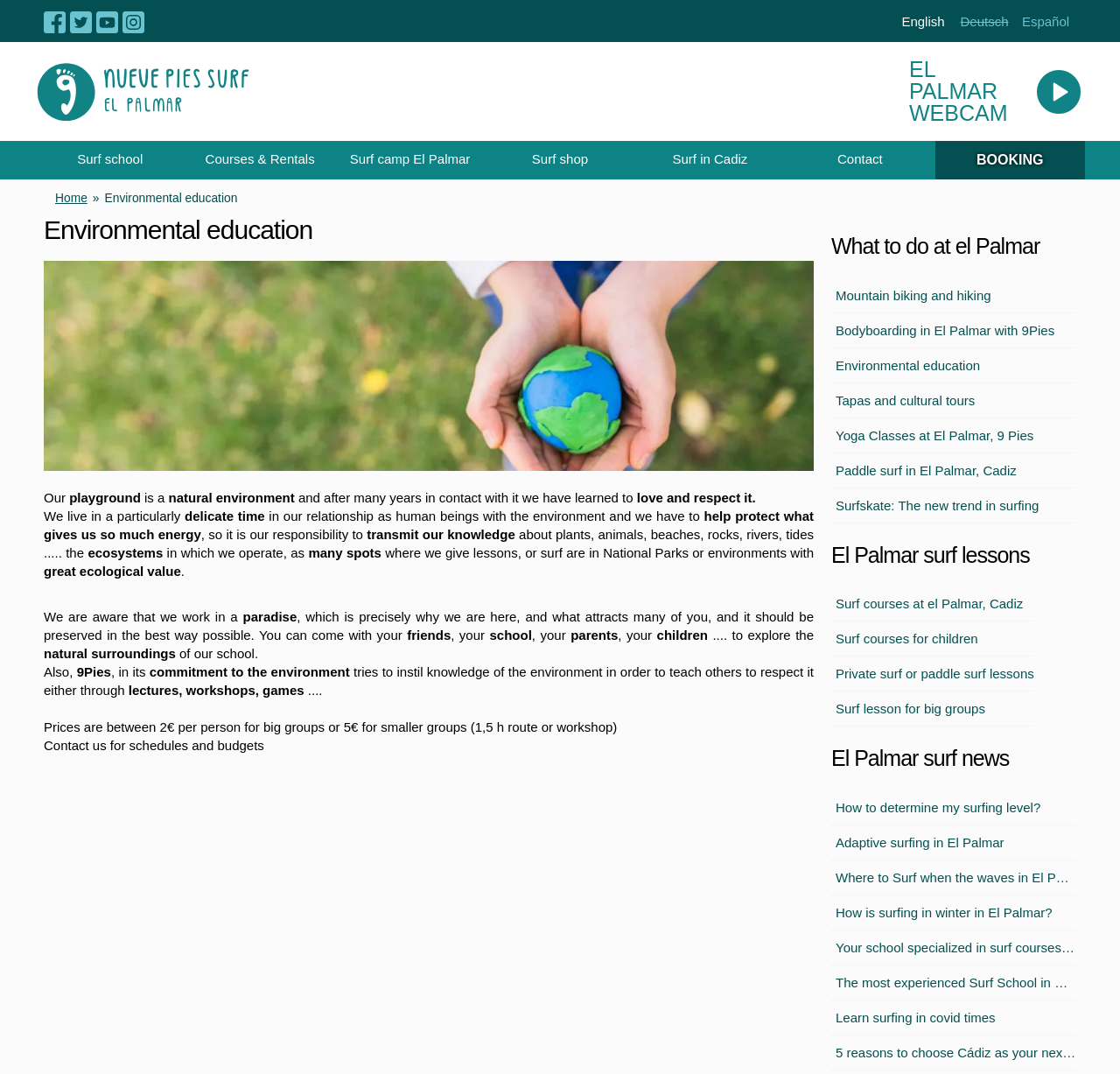Elaborate on the webpage's design and content in a detailed caption.

This webpage is about 9 Pies Surf School and Surfcamp, located in El Palmar, Spain. At the top of the page, there are four social media links (Facebook, Twitter, YouTube, and Instagram) and a language selection menu with options for English, Deutsch, Español, and more.

Below the social media links, there is a large image of the surf school, accompanied by a link to the school's homepage. To the right of the image, there is a webcam link showing the current surf conditions at El Palmar.

The main content of the page is divided into two sections. The first section is about environmental education, which is a key aspect of the surf school's philosophy. The text explains the importance of respecting and protecting the natural environment, and how the school aims to instill this knowledge in its students through lectures, workshops, and games. There is also a mention of the school's commitment to preserving the natural surroundings of El Palmar.

The second section is a list of activities and courses offered by the surf school, including surf lessons, bodyboarding, mountain biking, hiking, yoga classes, and more. Each activity has a link to a separate page with more information.

Throughout the page, there are several images and headings that break up the text and provide visual interest. The overall layout is clean and easy to navigate, with clear headings and concise text.